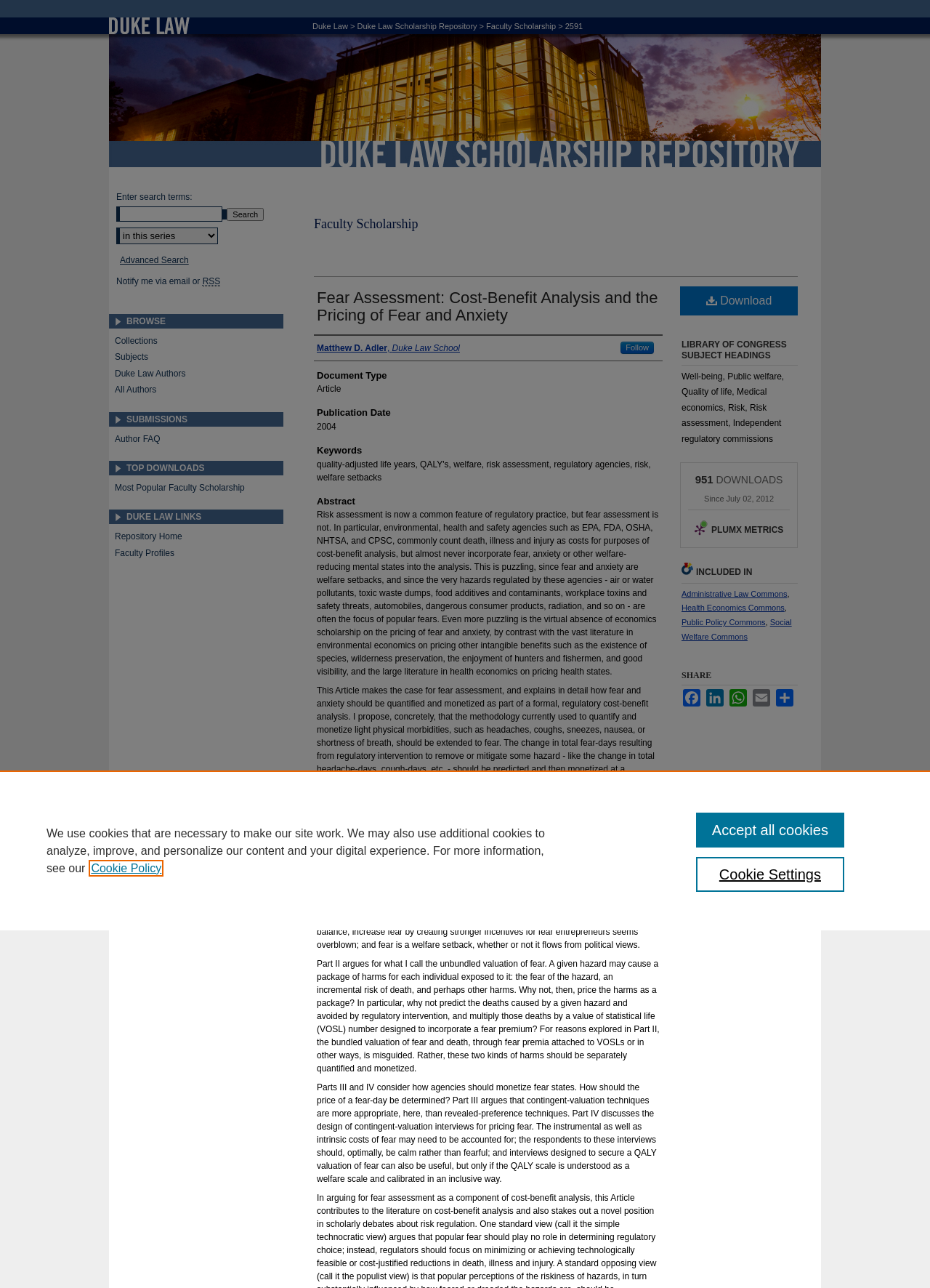What is the name of the author of this article?
Could you answer the question in a detailed manner, providing as much information as possible?

I found the answer by looking at the 'Authors' section, which is a heading on the webpage. Under this section, I found the link 'Matthew D. Adler, Duke Law School', which indicates that Matthew D. Adler is the author of this article.